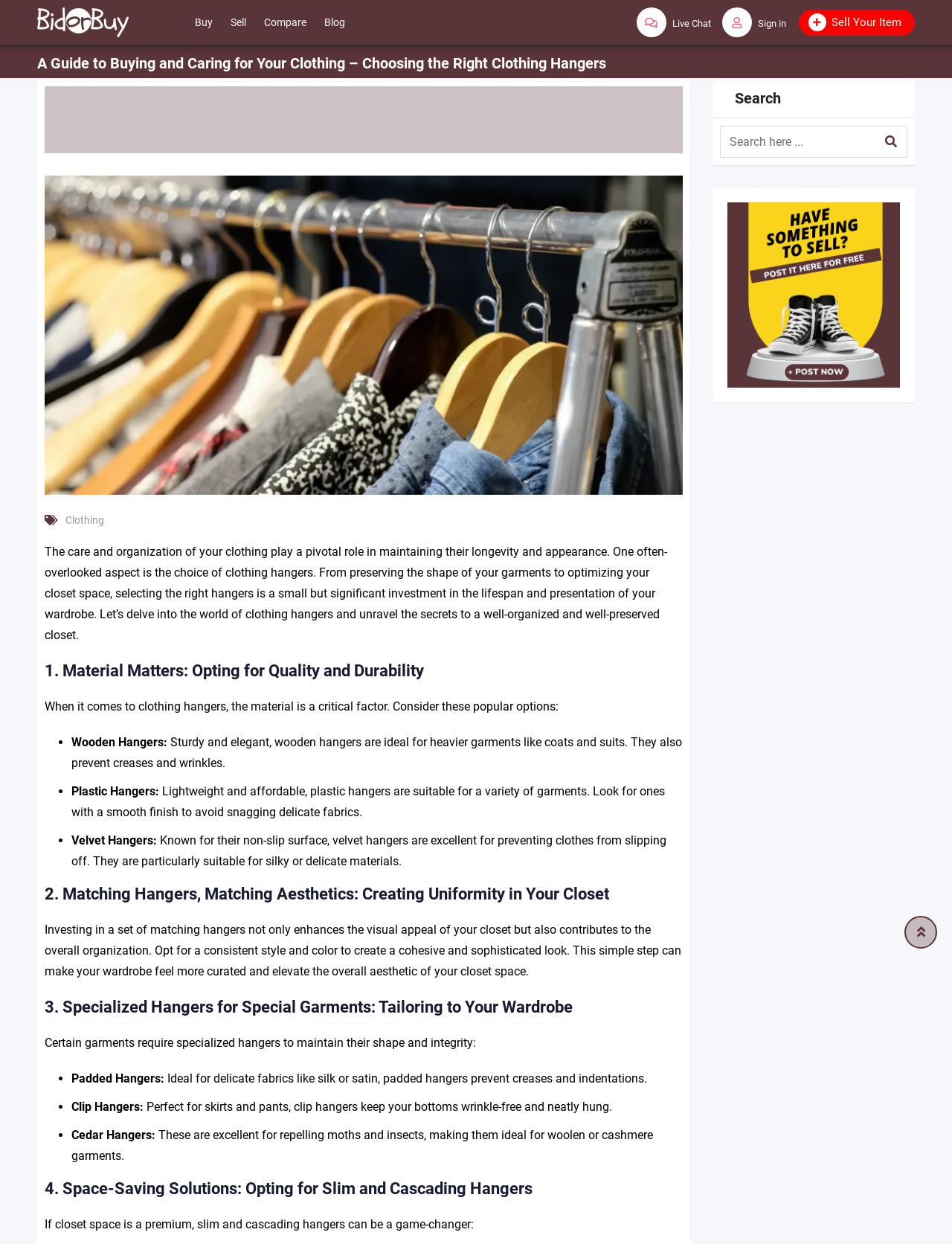Please determine the bounding box coordinates of the section I need to click to accomplish this instruction: "Go to 'Clothing'".

[0.069, 0.413, 0.109, 0.423]